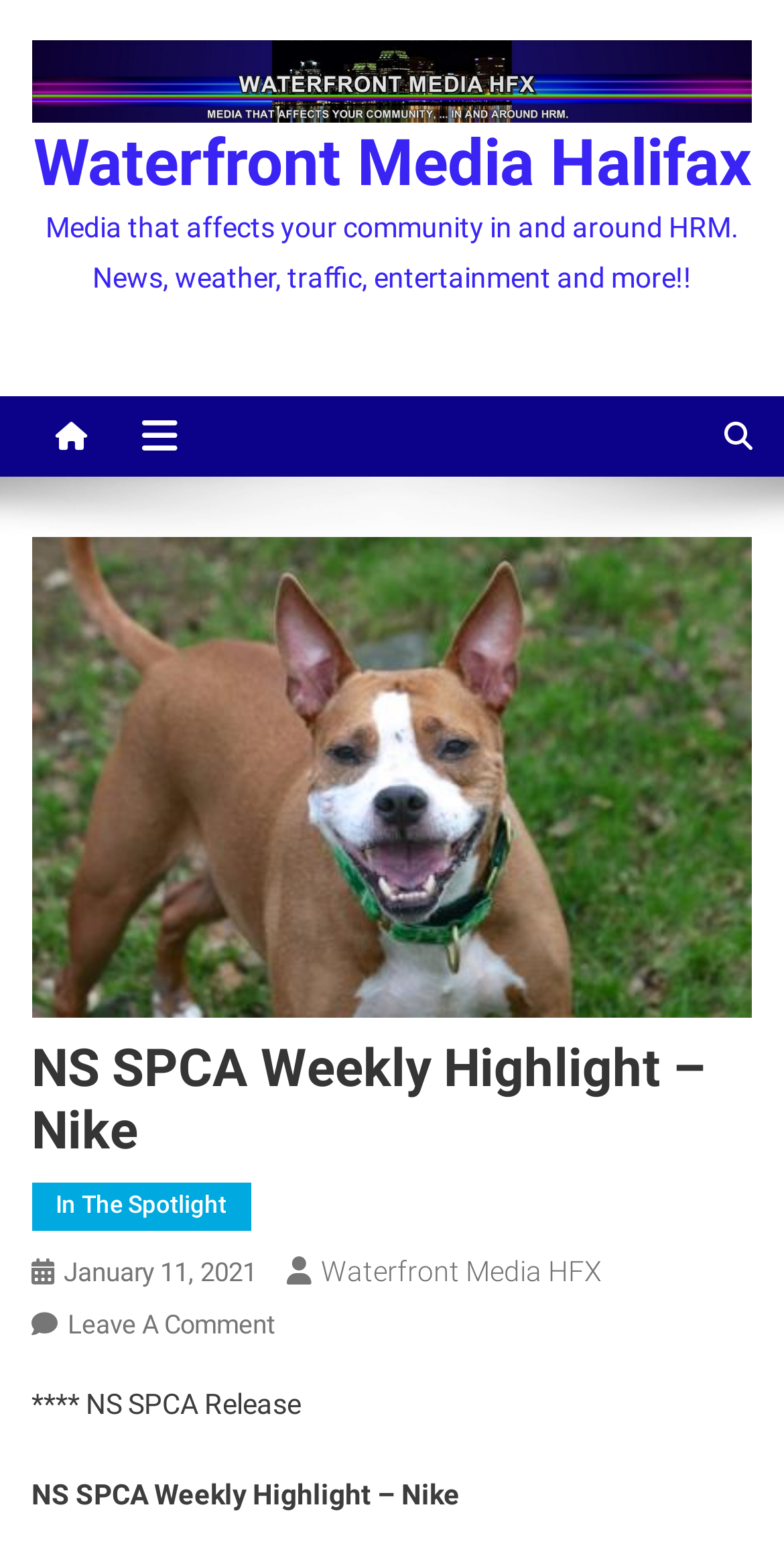What is the name of the media company associated with this webpage? Observe the screenshot and provide a one-word or short phrase answer.

Waterfront Media Halifax